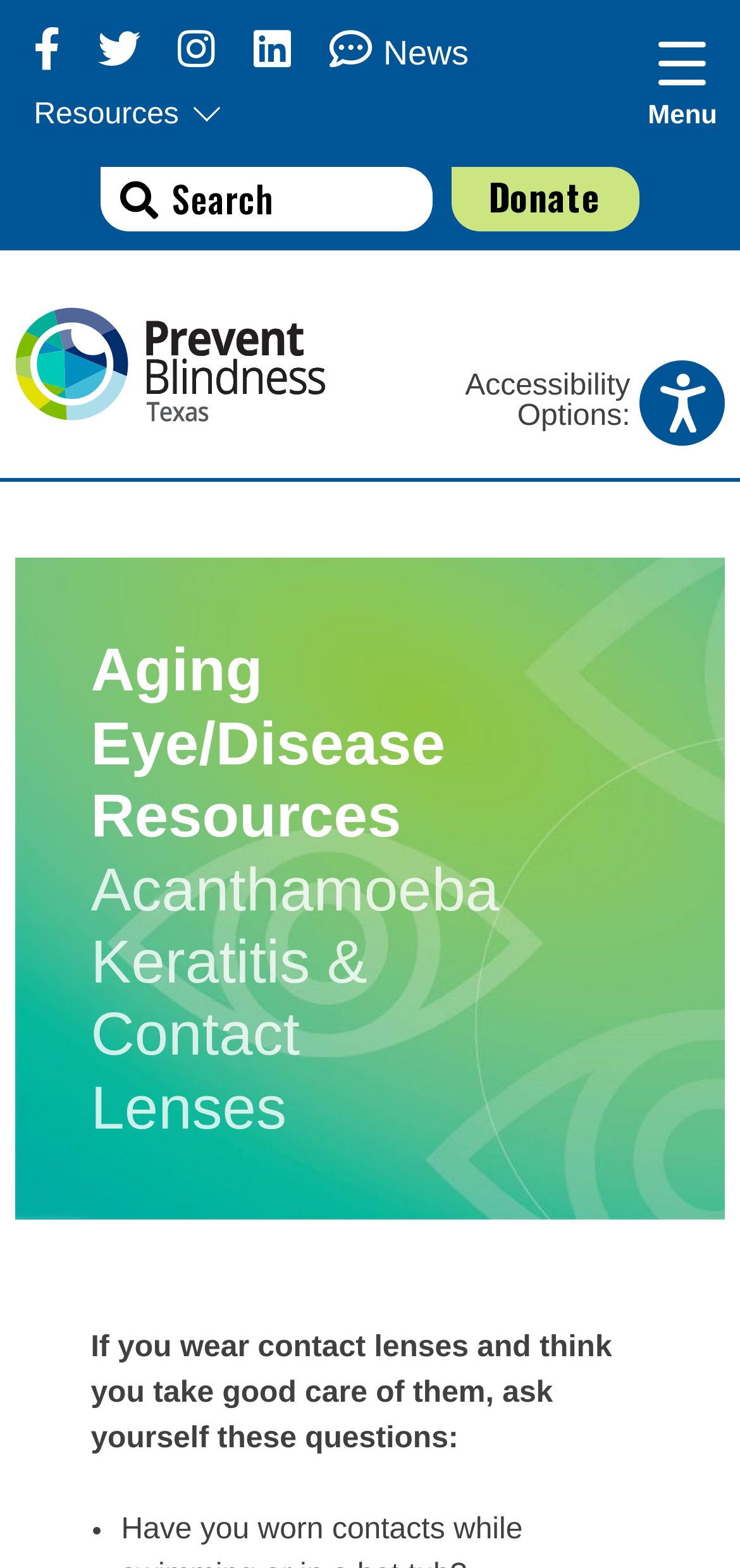What is the theme of the 'Resources' section?
Use the image to answer the question with a single word or phrase.

Aging Eye/Disease